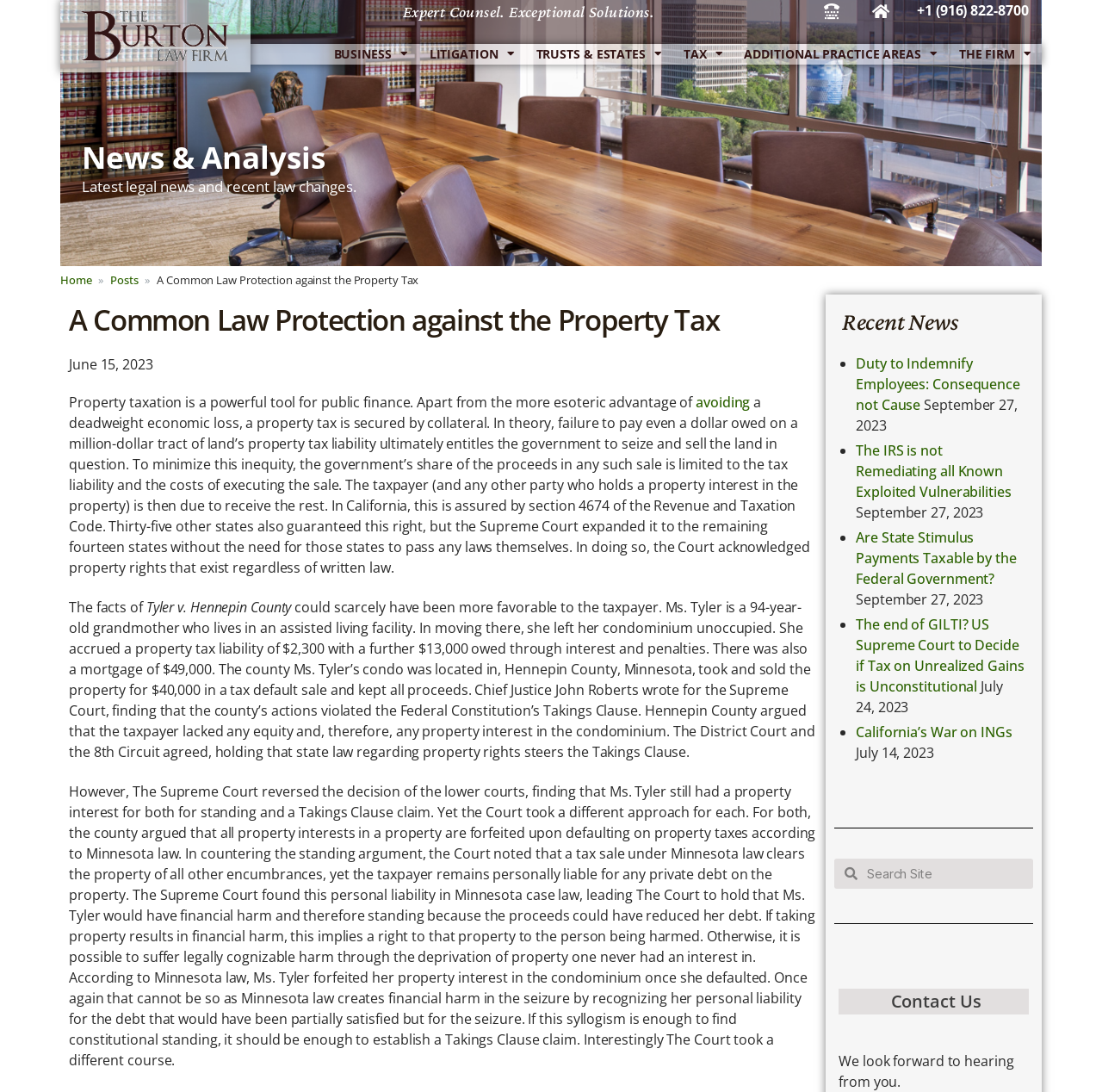Please determine the bounding box coordinates of the area that needs to be clicked to complete this task: 'Click the 'BUSINESS' menu'. The coordinates must be four float numbers between 0 and 1, formatted as [left, top, right, bottom].

[0.303, 0.042, 0.355, 0.056]